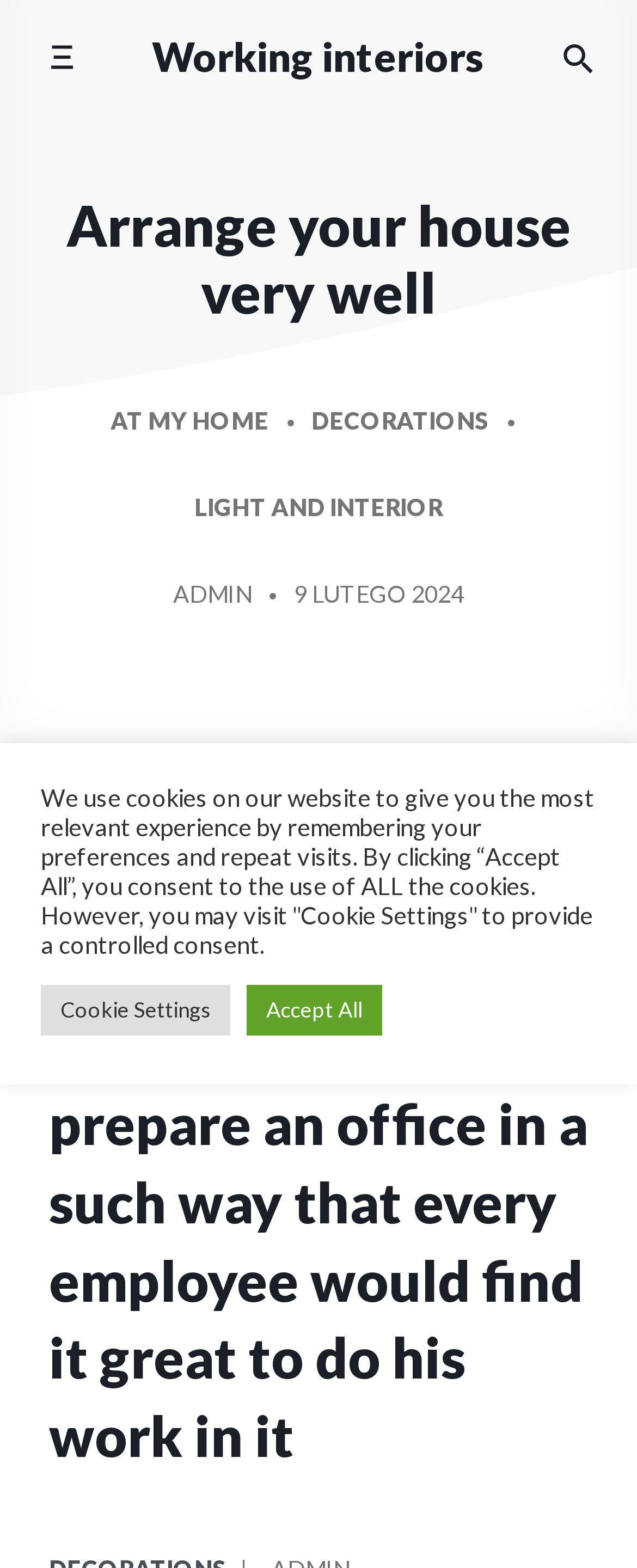Please provide a one-word or short phrase answer to the question:
What is the main topic of the webpage?

Interior design